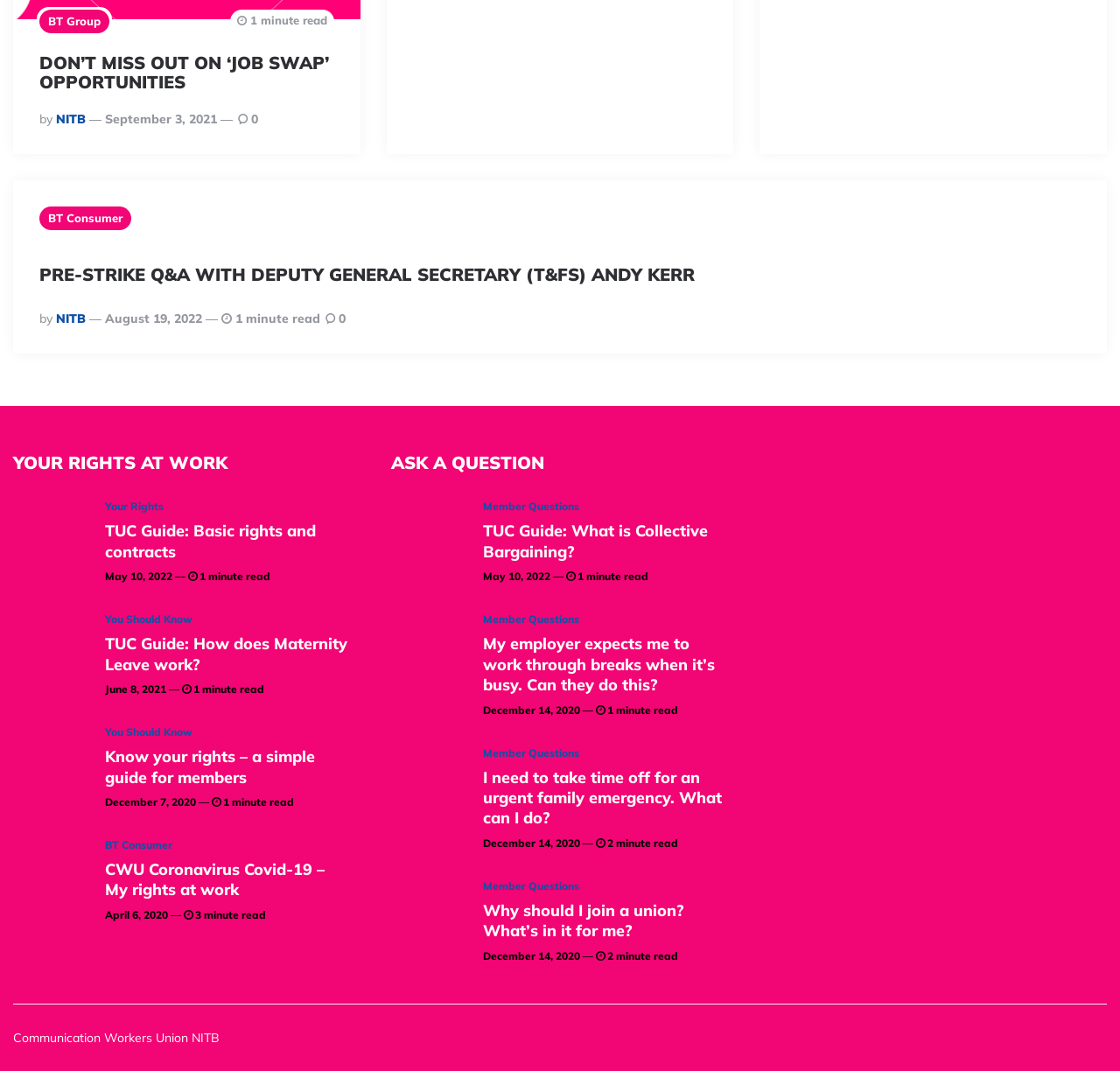Using floating point numbers between 0 and 1, provide the bounding box coordinates in the format (top-left x, top-left y, bottom-right x, bottom-right y). Locate the UI element described here: BT Consumer

[0.035, 0.193, 0.117, 0.215]